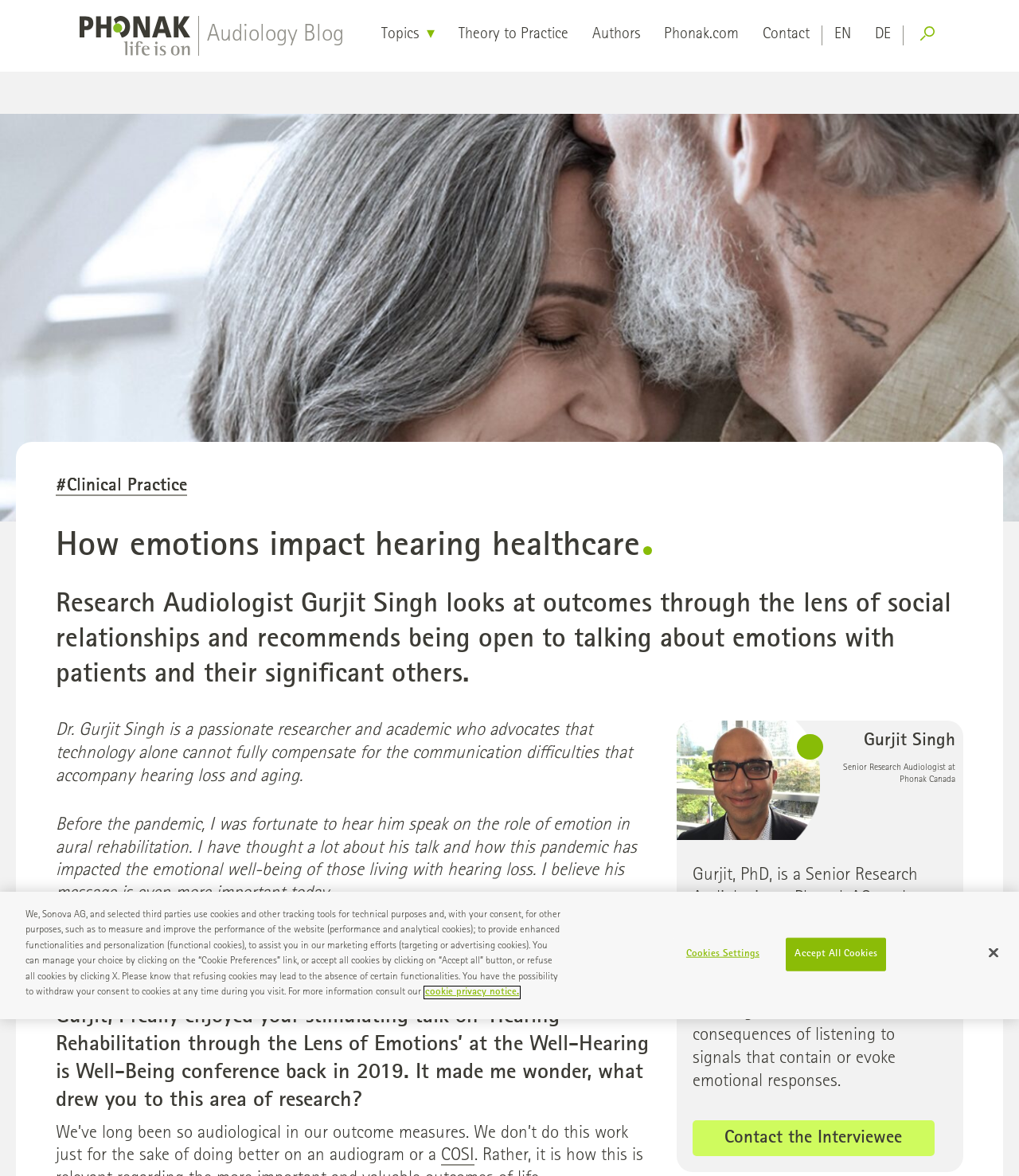Please identify the bounding box coordinates of the element that needs to be clicked to execute the following command: "Read more about 'Gurjit Singh'". Provide the bounding box using four float numbers between 0 and 1, formatted as [left, top, right, bottom].

[0.812, 0.62, 0.938, 0.643]